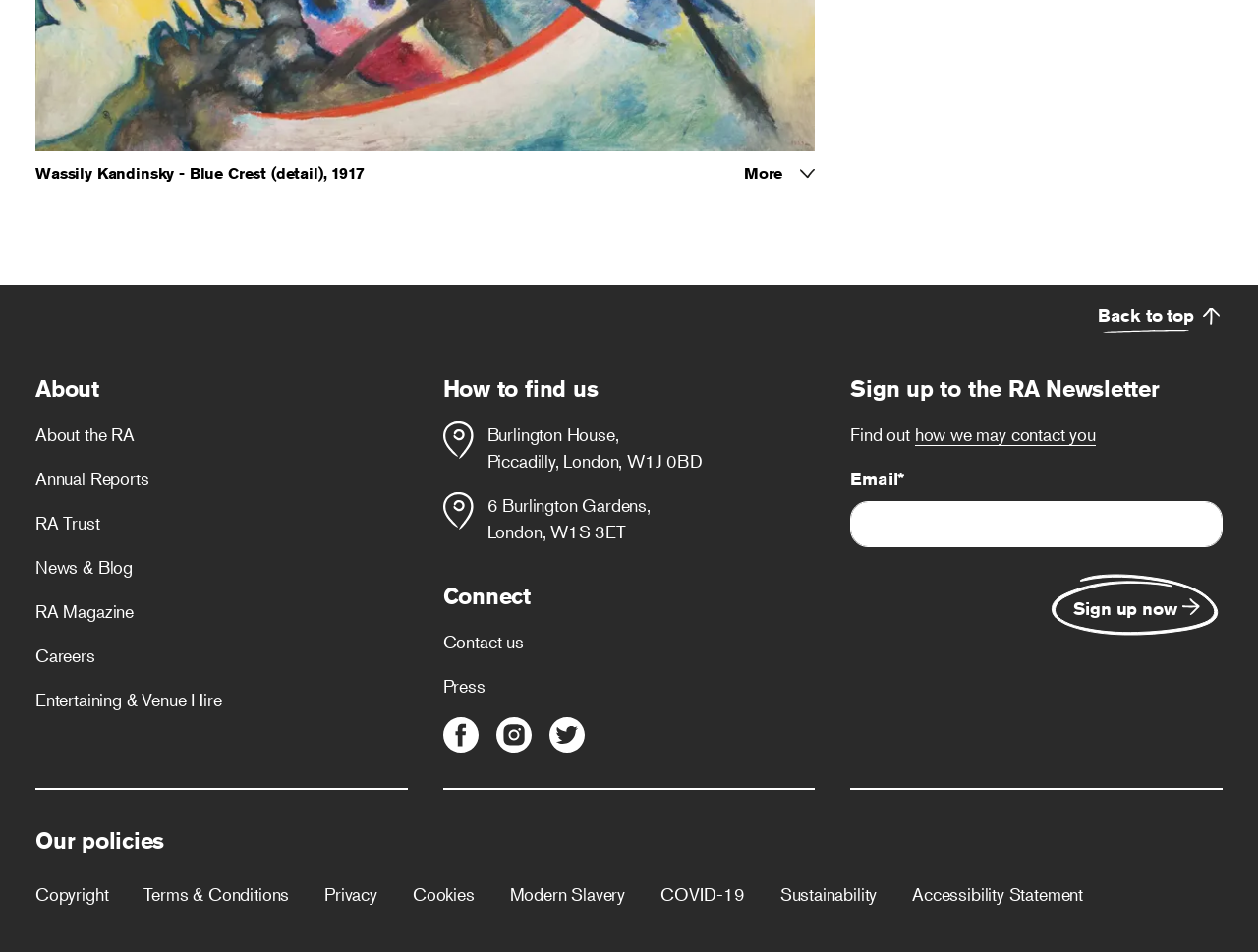Provide the bounding box coordinates of the area you need to click to execute the following instruction: "Click the 'Back to top' button".

[0.872, 0.319, 0.949, 0.35]